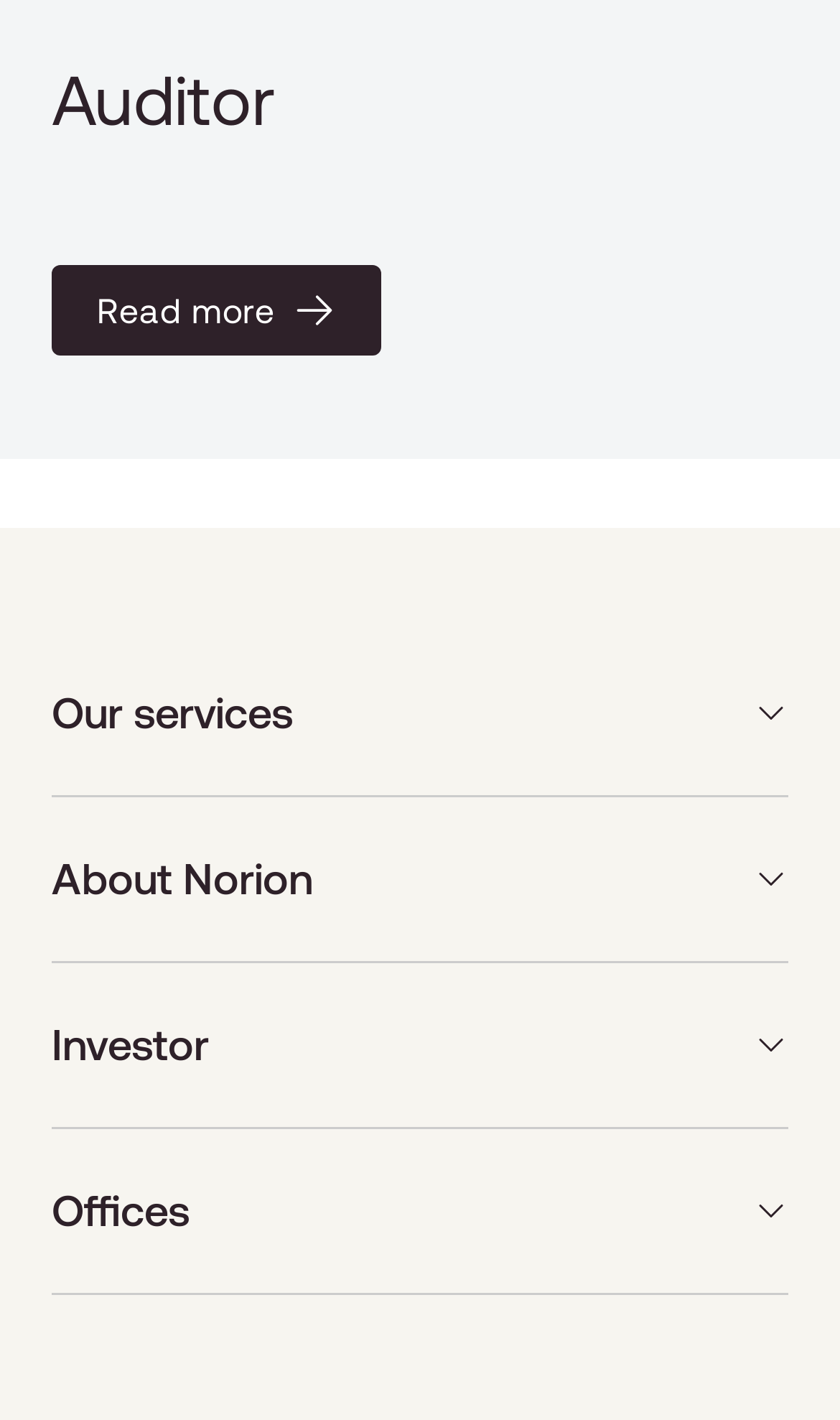Use a single word or phrase to answer the following:
What is the last button on the webpage?

Offices